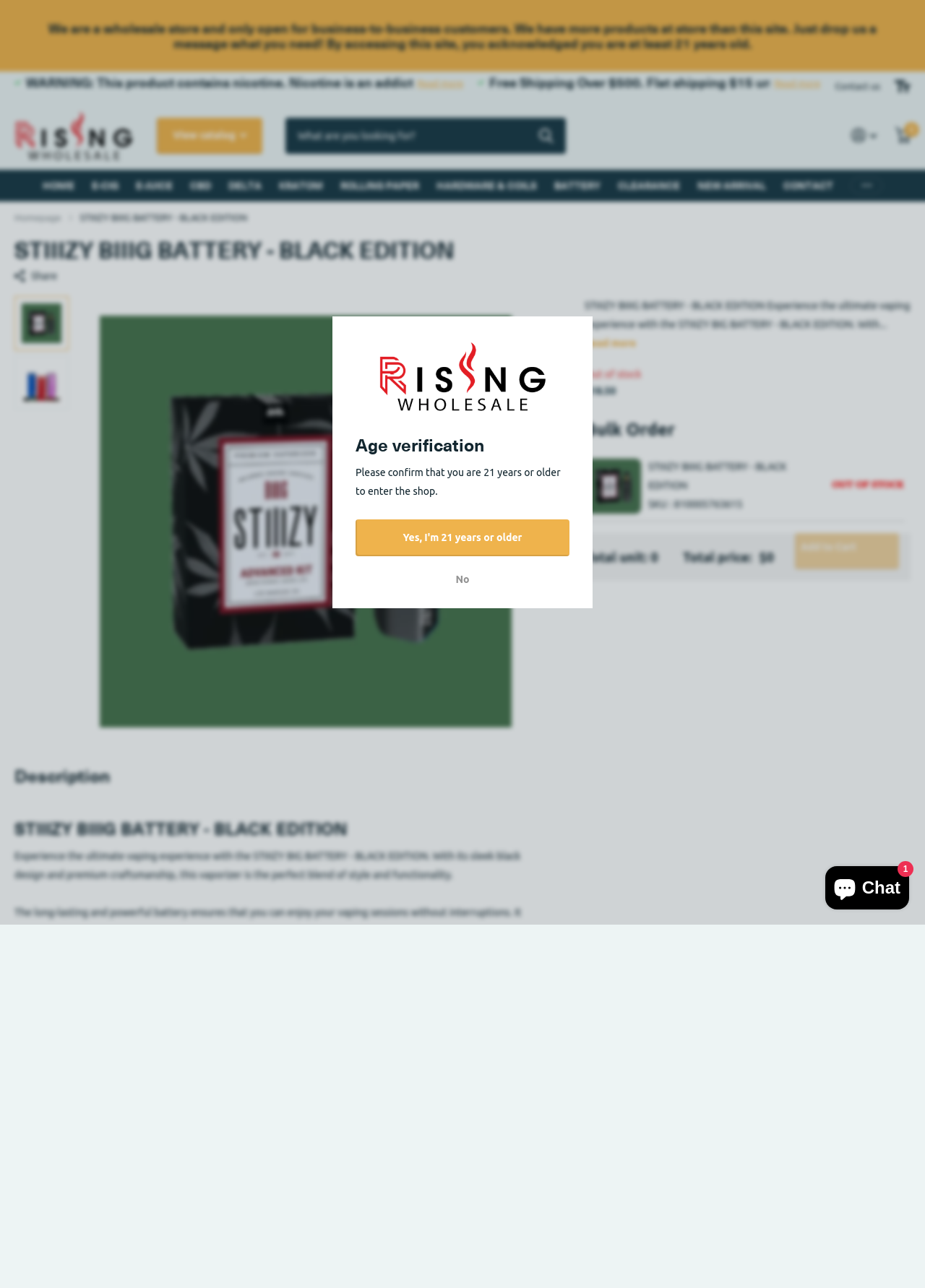Determine the bounding box coordinates for the area you should click to complete the following instruction: "View catalog".

[0.17, 0.091, 0.284, 0.119]